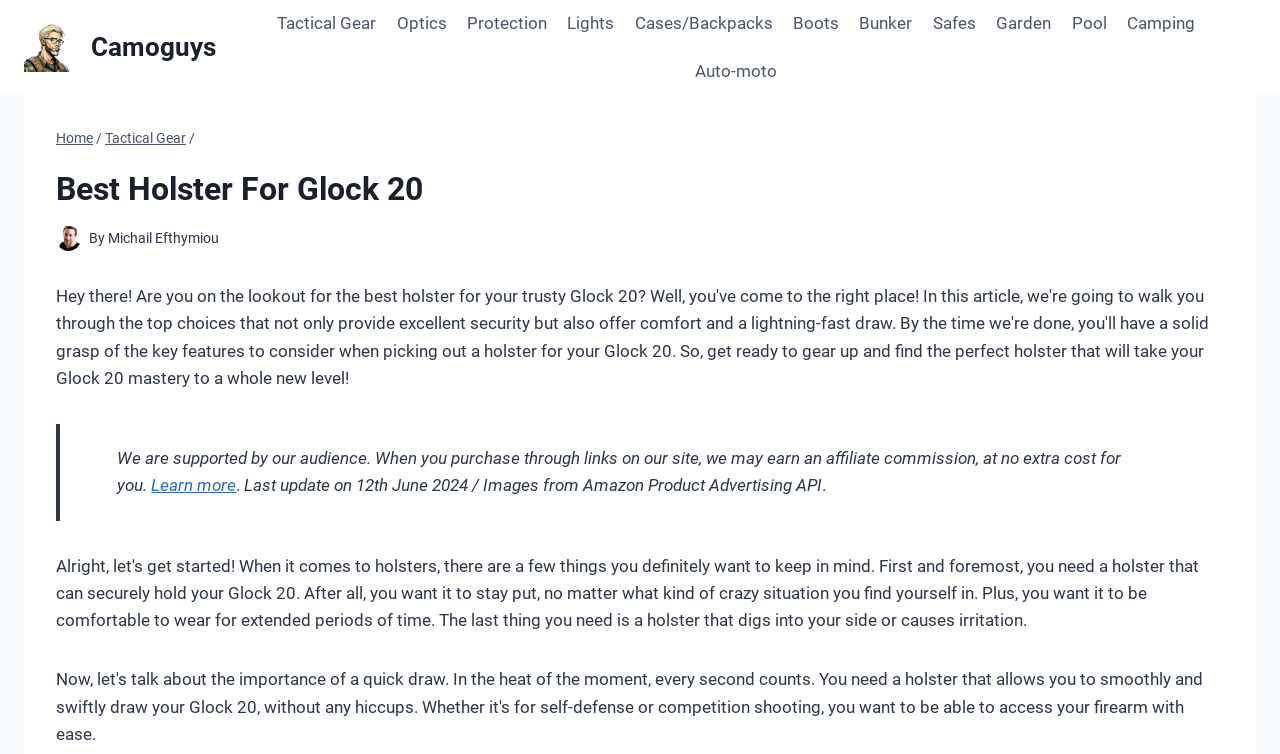Can you find the bounding box coordinates for the element that needs to be clicked to execute this instruction: "Learn more about affiliate commission"? The coordinates should be given as four float numbers between 0 and 1, i.e., [left, top, right, bottom].

[0.118, 0.631, 0.185, 0.657]